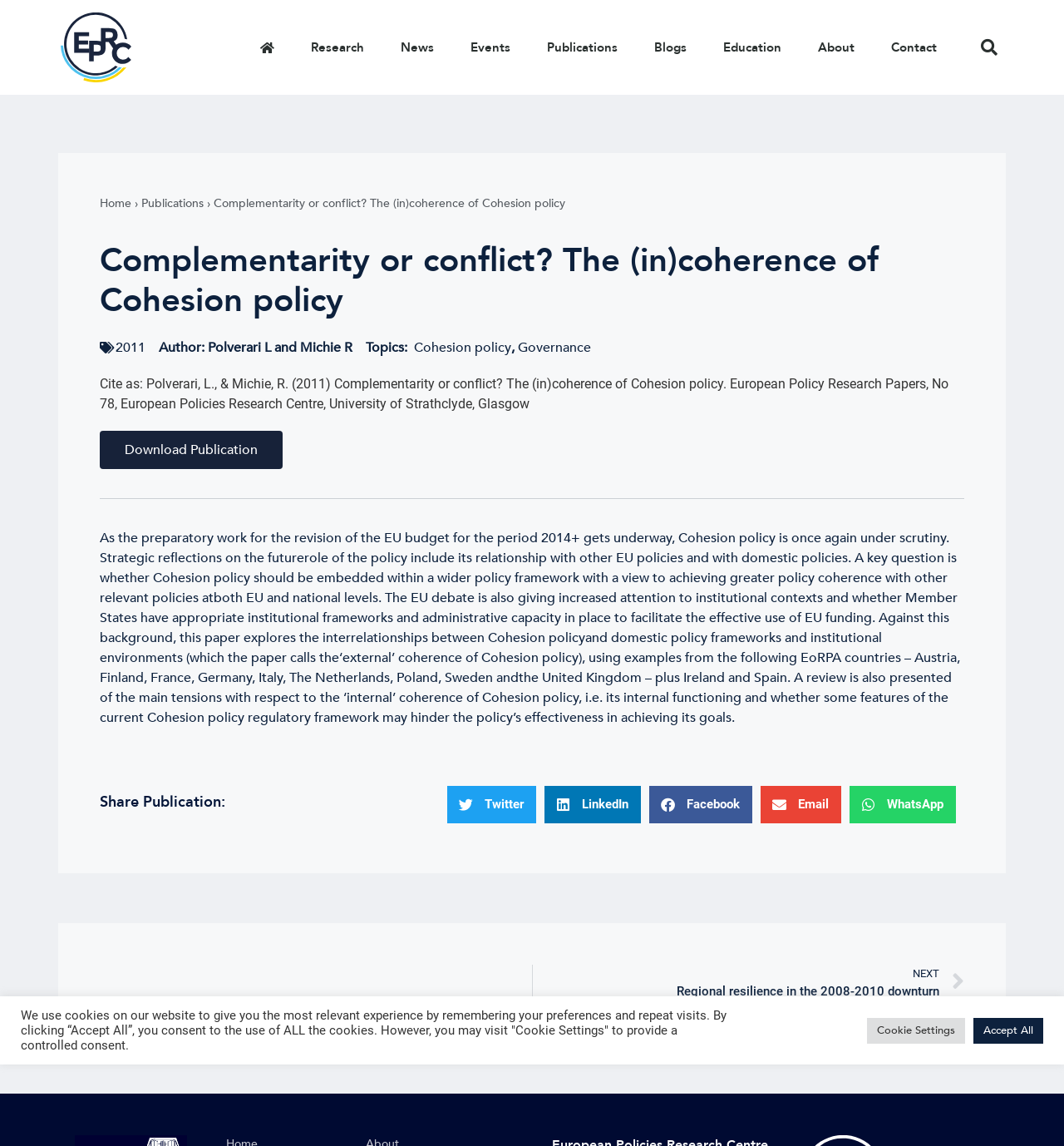Determine the bounding box coordinates of the clickable element to achieve the following action: 'Download Publication'. Provide the coordinates as four float values between 0 and 1, formatted as [left, top, right, bottom].

[0.094, 0.376, 0.266, 0.41]